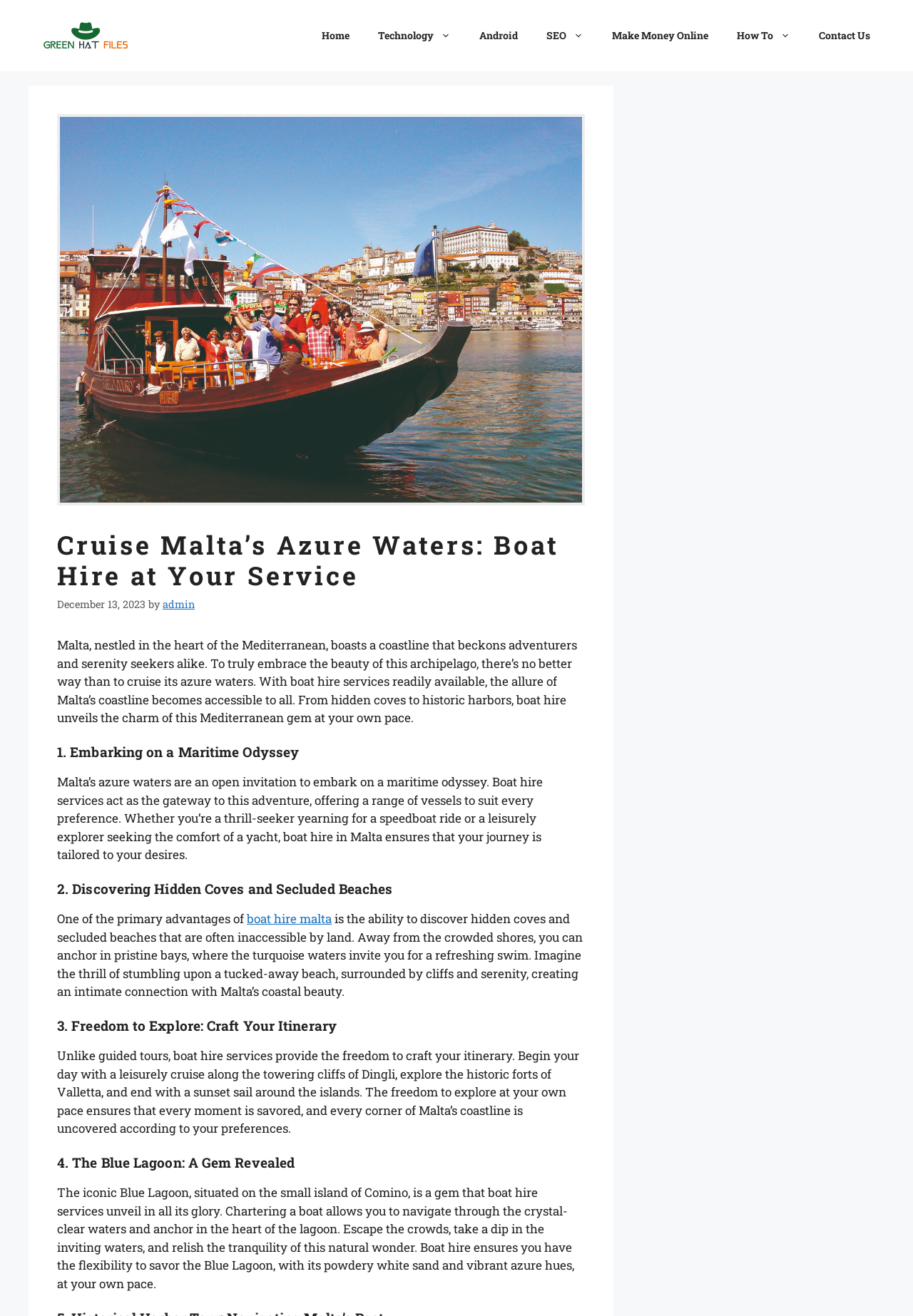Please identify the bounding box coordinates of where to click in order to follow the instruction: "View article details".

None